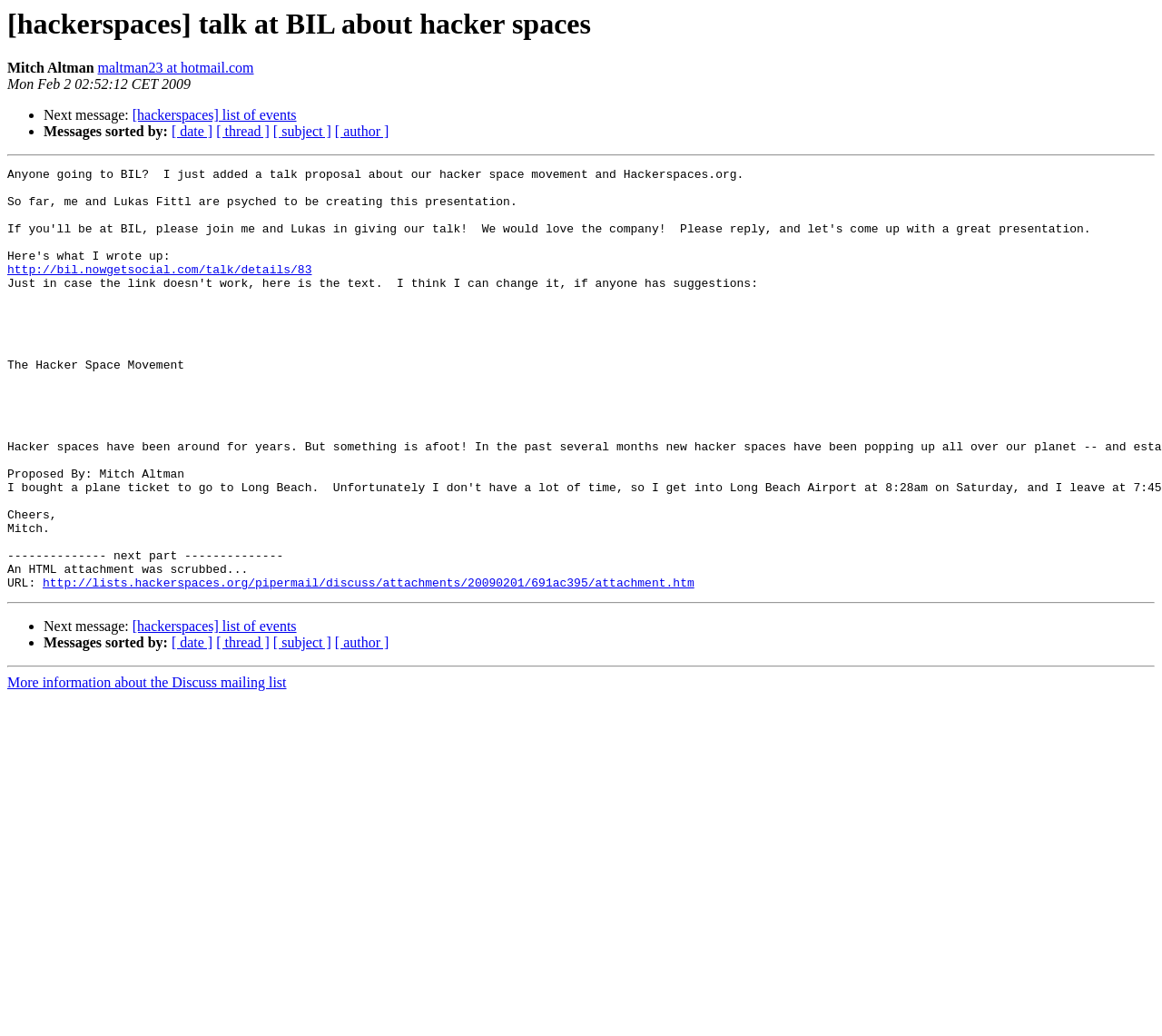Please analyze the image and give a detailed answer to the question:
What is the topic of the talk?

The topic of the talk is mentioned in the heading of the webpage, which is '[hackerspaces] talk at BIL about hacker spaces'.